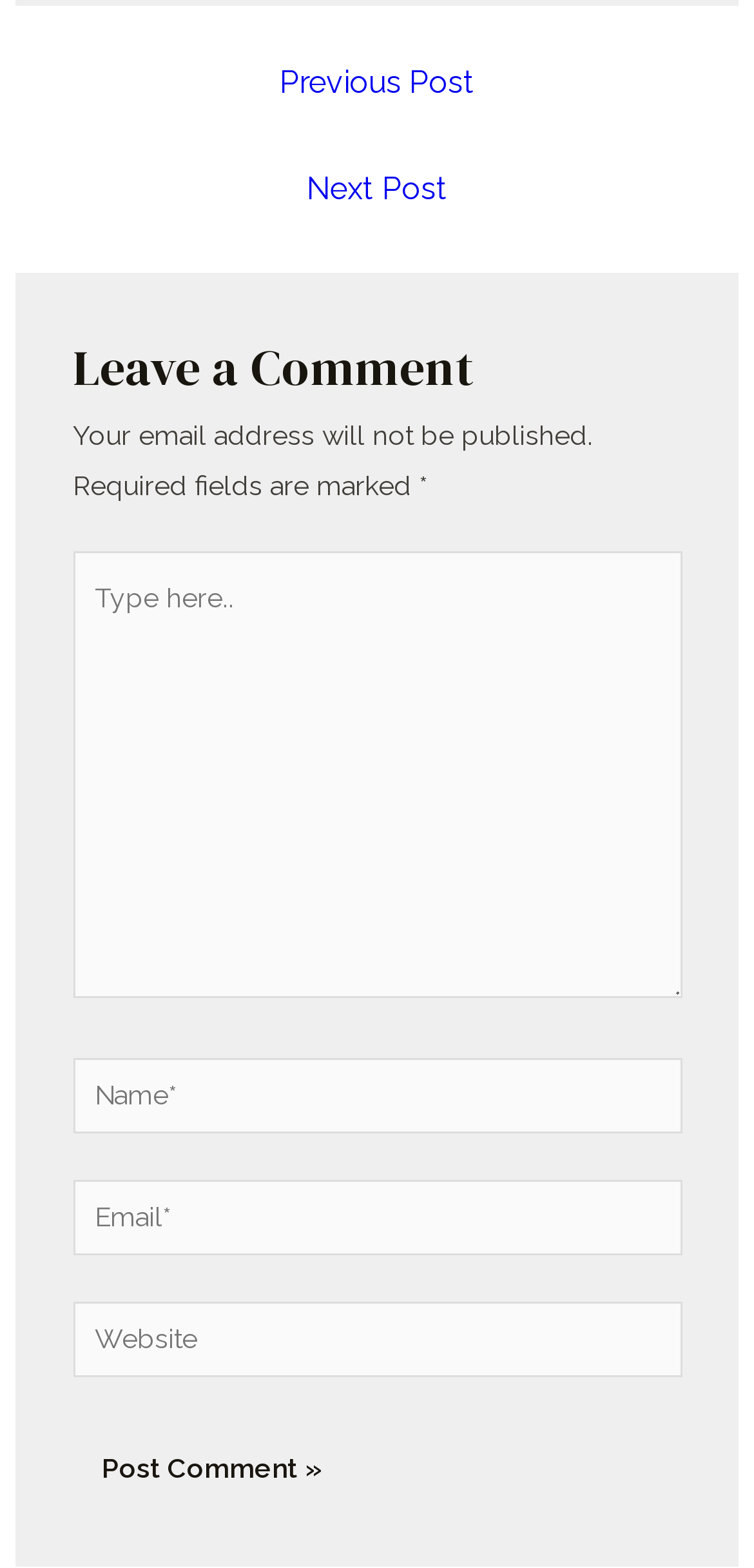Use a single word or phrase to respond to the question:
What is the purpose of the 'Post navigation' section?

Navigate between posts